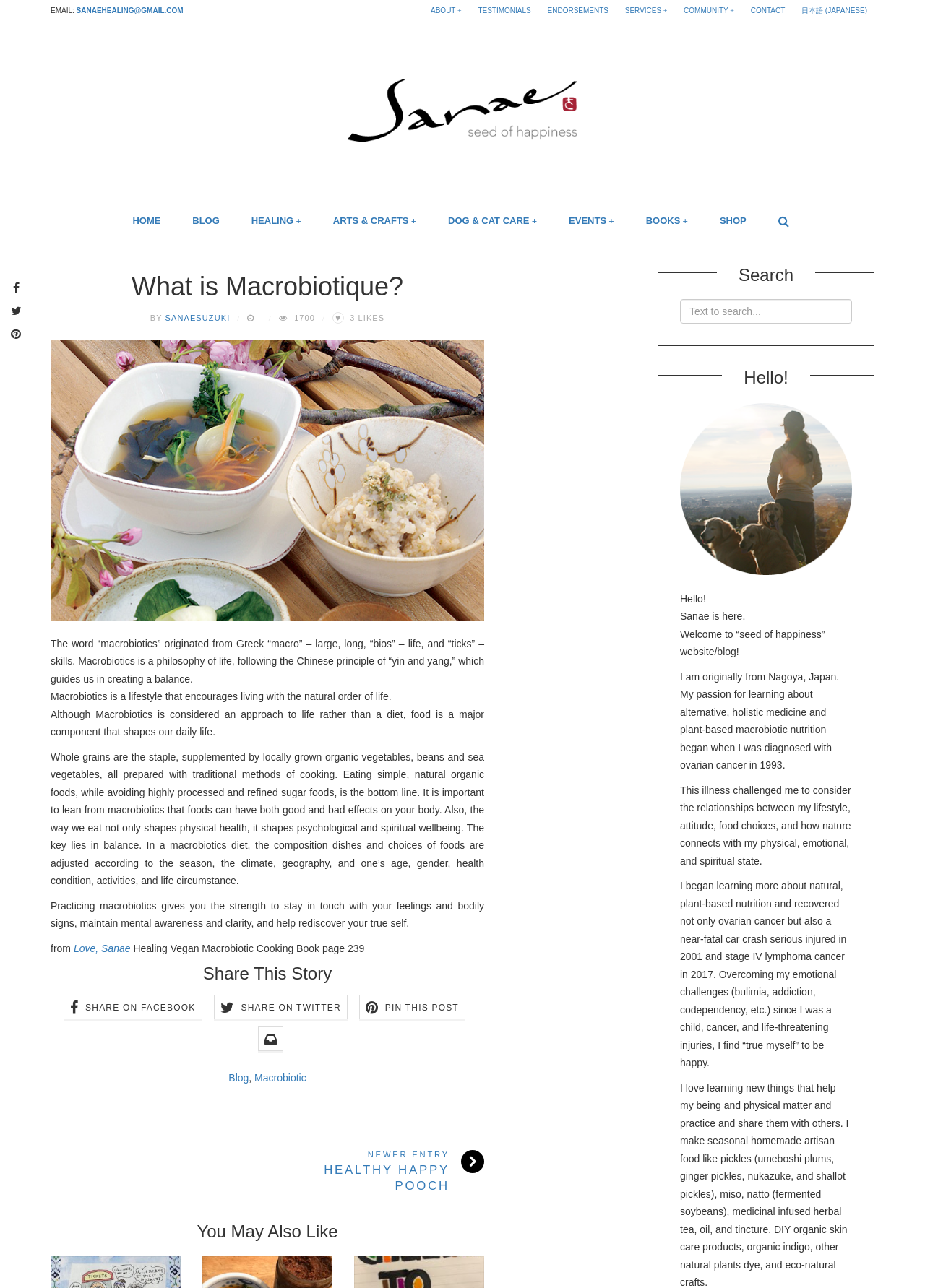Determine the bounding box coordinates of the clickable element to achieve the following action: 'Click on the 'CONTACT' link'. Provide the coordinates as four float values between 0 and 1, formatted as [left, top, right, bottom].

[0.804, 0.0, 0.856, 0.017]